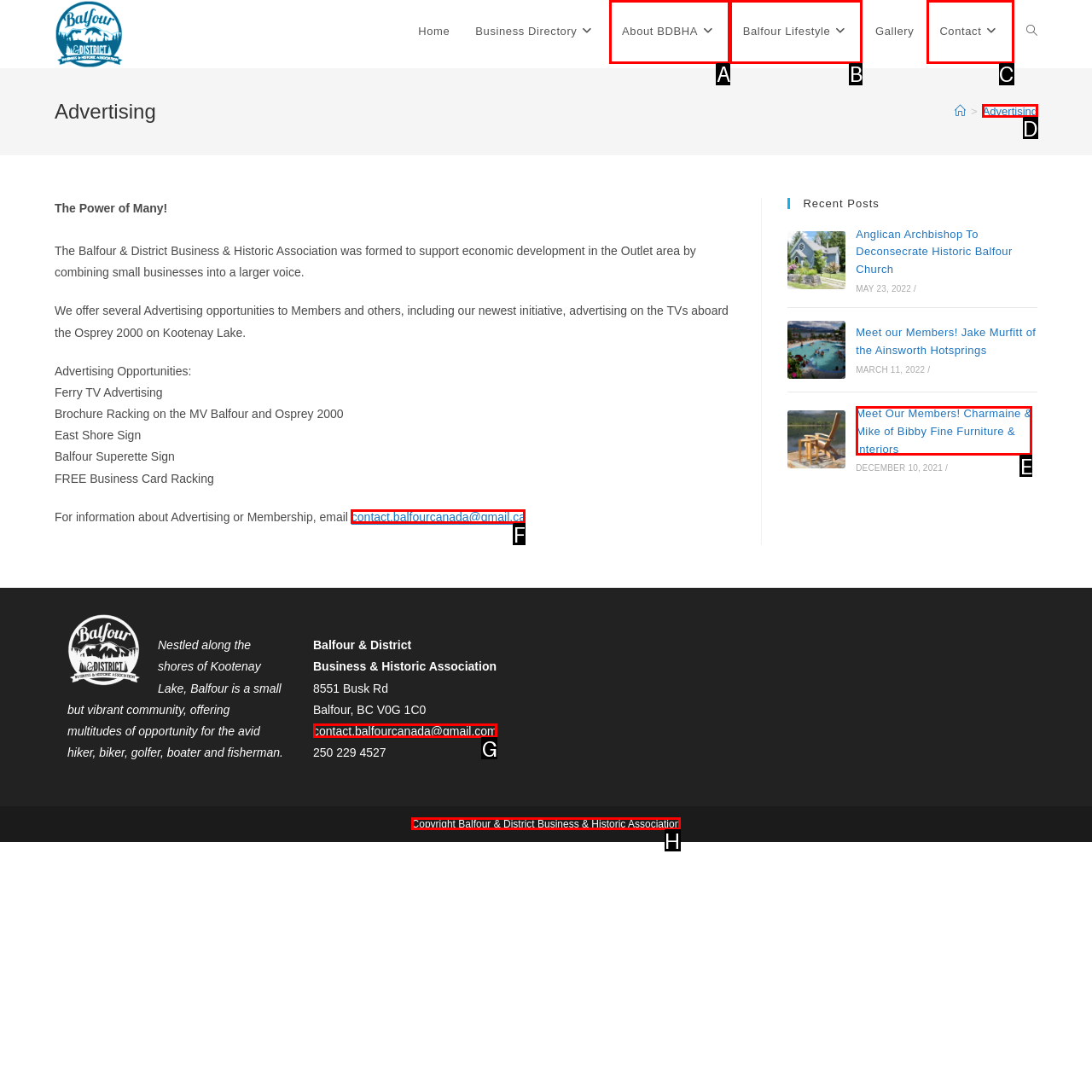Which HTML element should be clicked to complete the following task: Check the 'Copyright' information?
Answer with the letter corresponding to the correct choice.

H